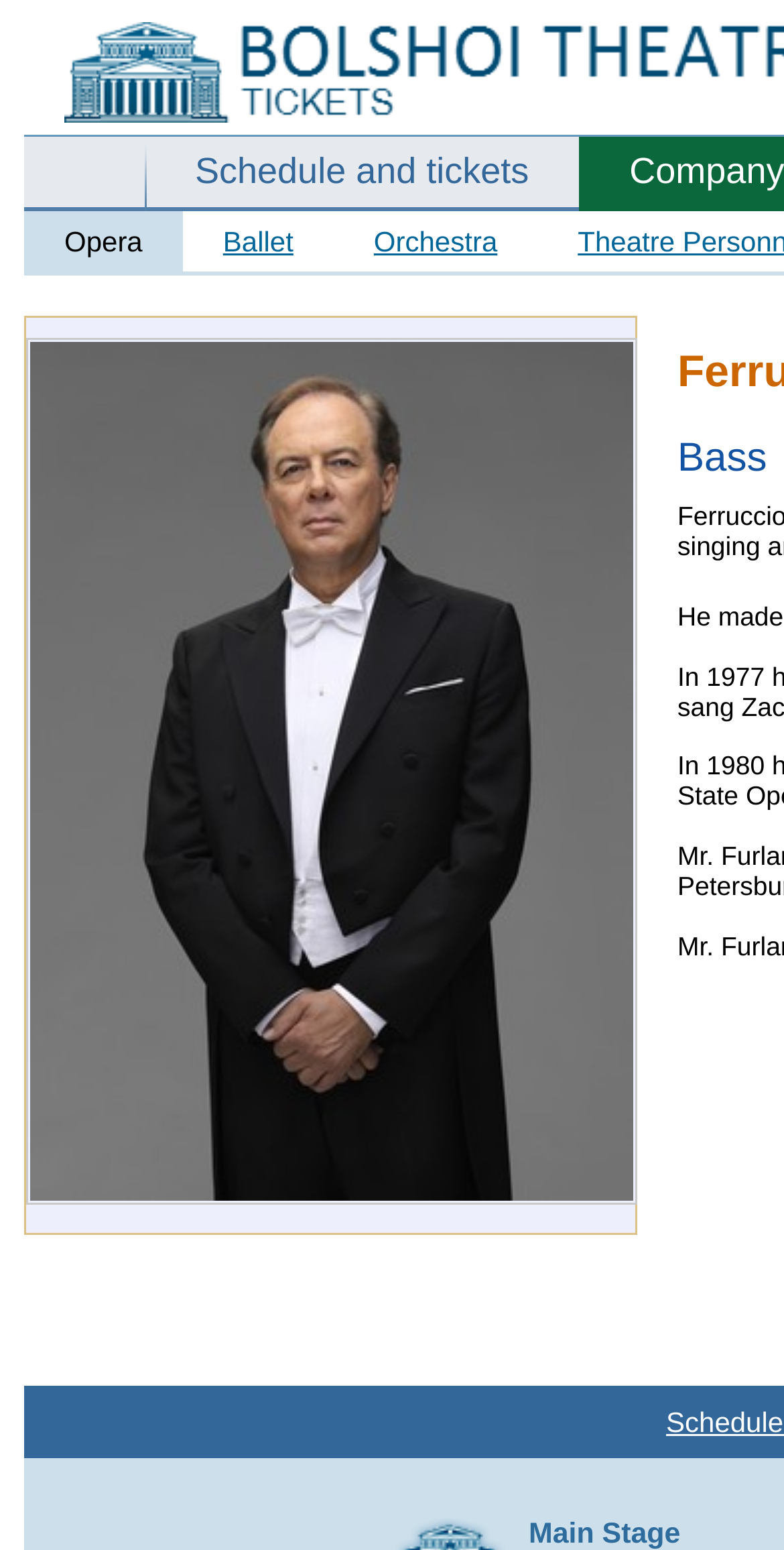How can tickets be paid for?
From the image, respond using a single word or phrase.

Visa, Mastercard, Apple Pay